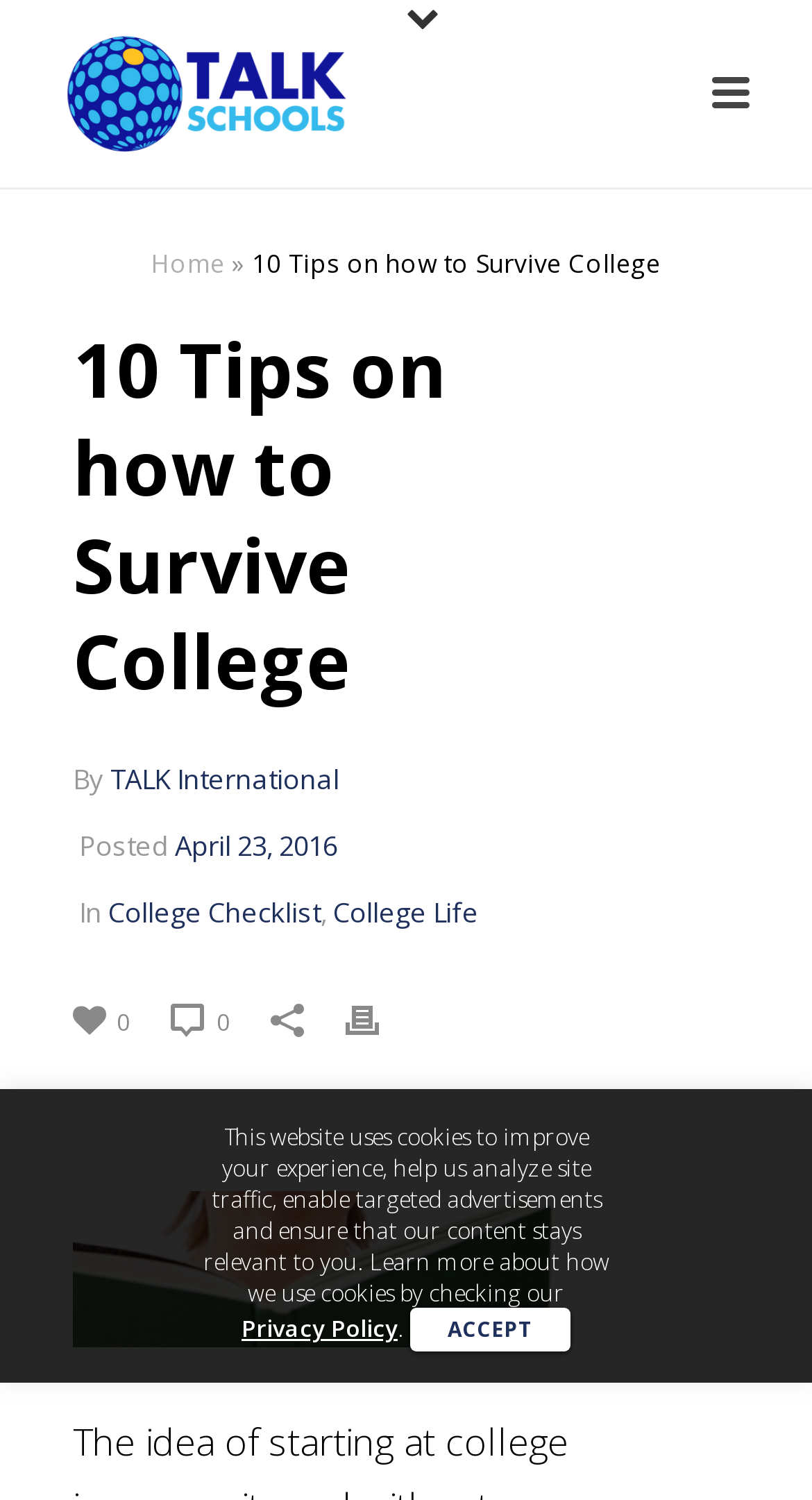Determine the bounding box coordinates for the area that needs to be clicked to fulfill this task: "go to home page". The coordinates must be given as four float numbers between 0 and 1, i.e., [left, top, right, bottom].

[0.186, 0.164, 0.278, 0.187]